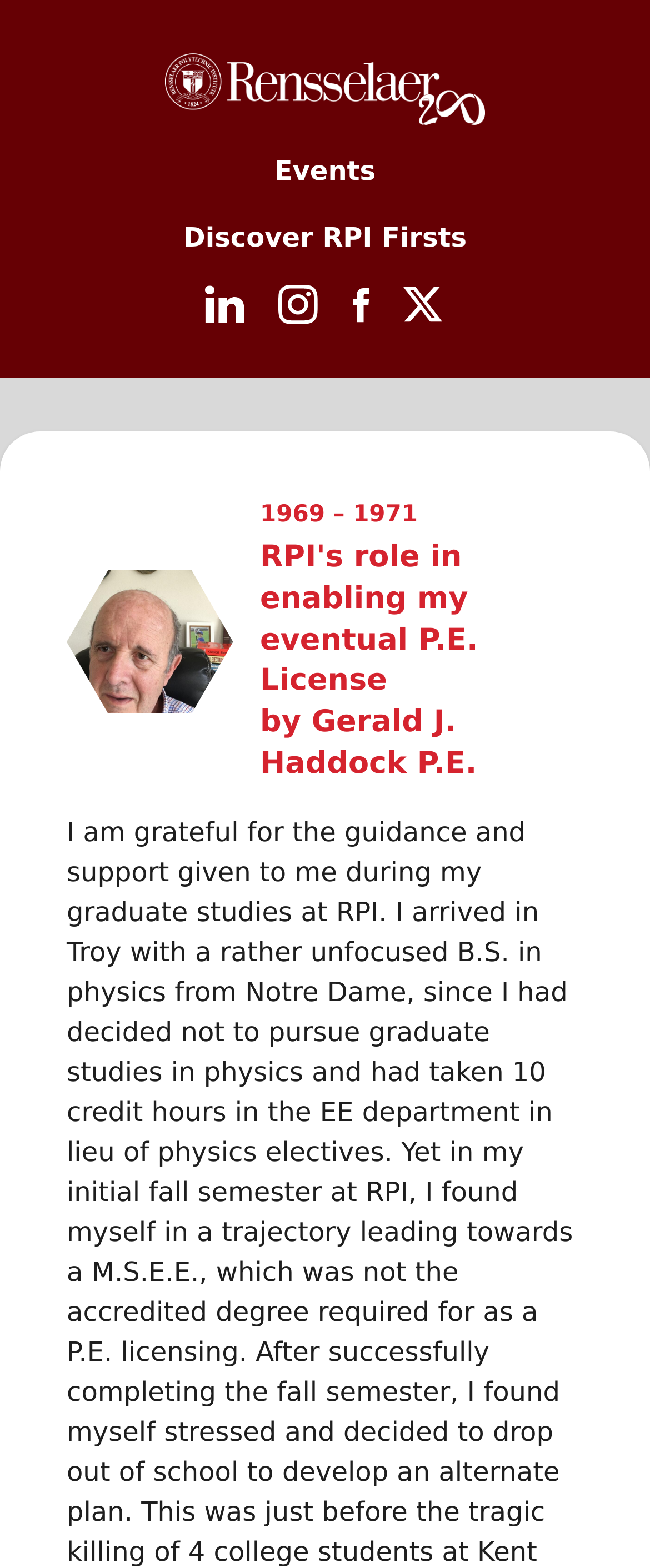Provide the bounding box coordinates of the HTML element this sentence describes: "Events". The bounding box coordinates consist of four float numbers between 0 and 1, i.e., [left, top, right, bottom].

[0.282, 0.097, 0.718, 0.122]